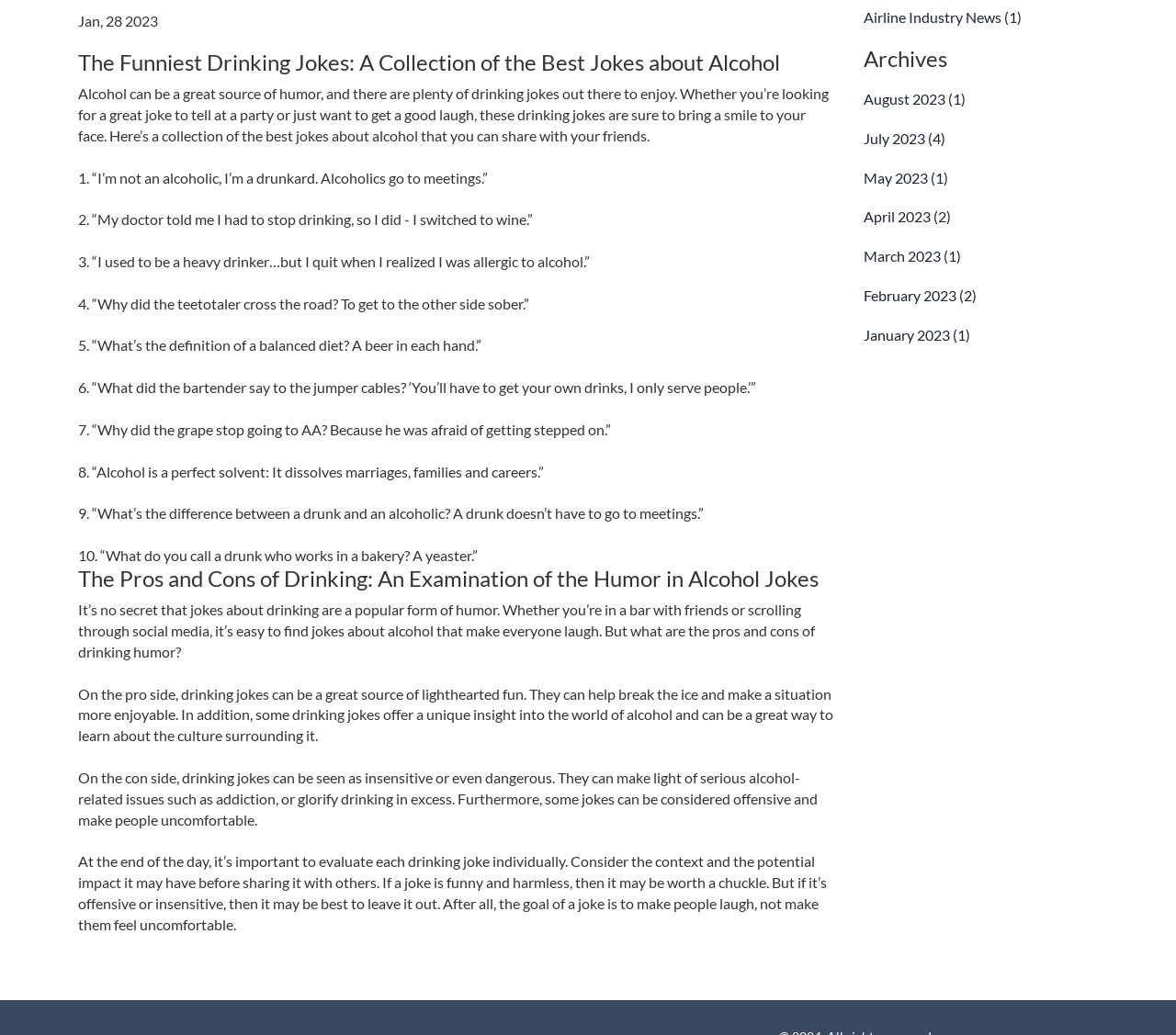Given the element description, predict the bounding box coordinates in the format (top-left x, top-left y, bottom-right x, bottom-right y). Make sure all values are between 0 and 1. Here is the element description: January 2023 (1)

[0.734, 0.315, 0.825, 0.332]